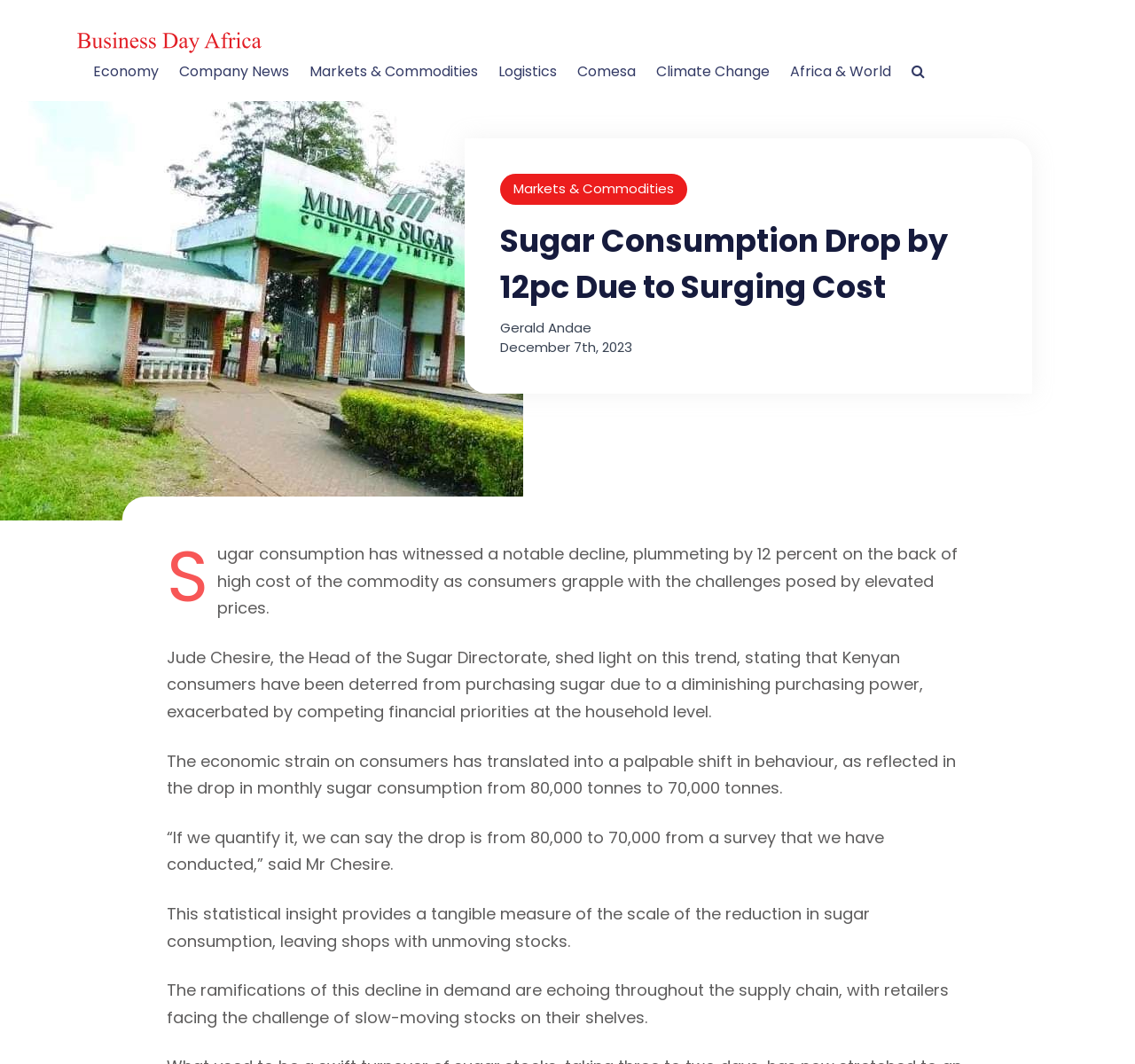Respond to the following question with a brief word or phrase:
What is the reason for the decline in sugar consumption in Kenya?

High cost and diminishing purchasing power